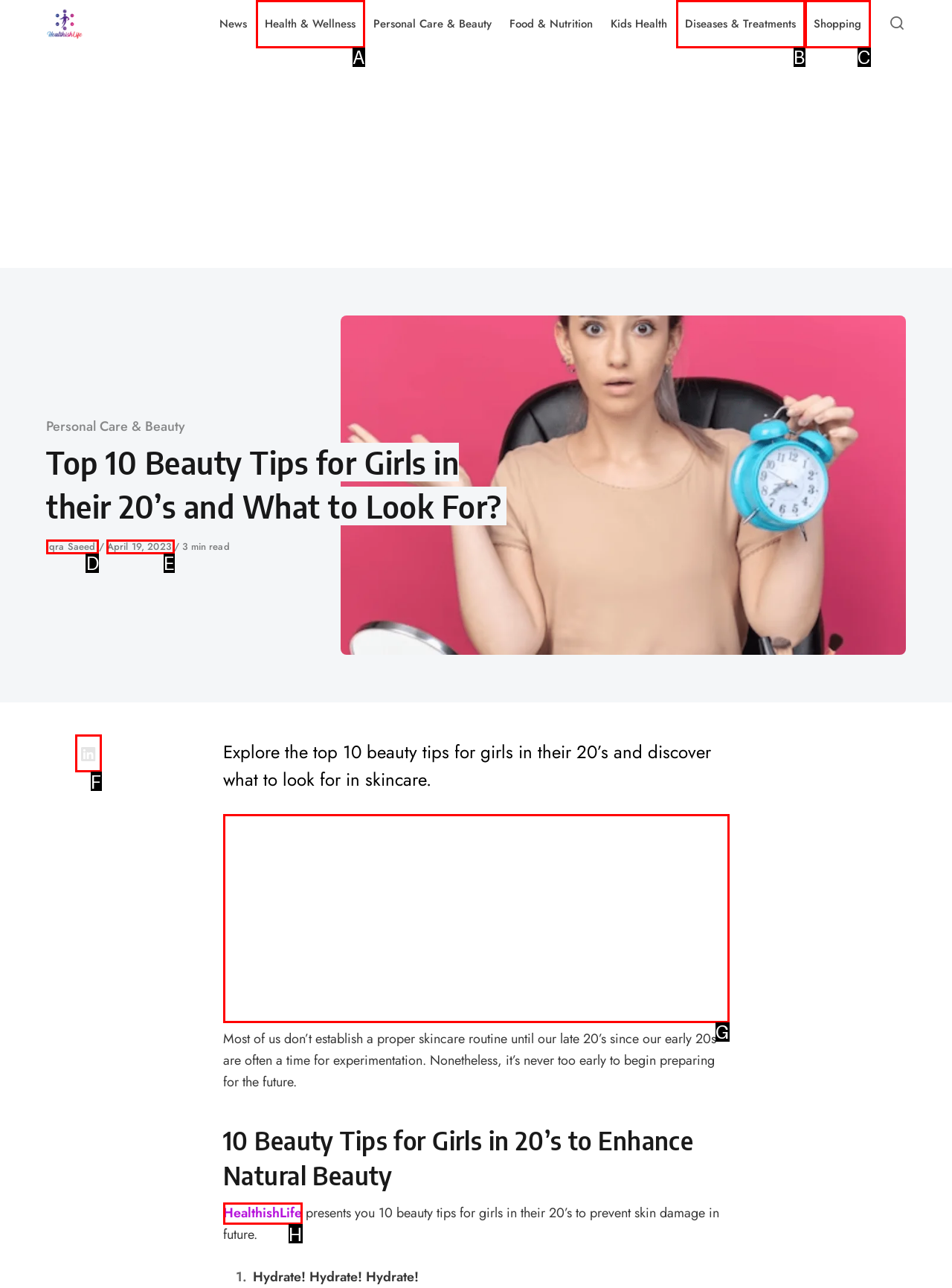Given the description: HealthishLife, identify the matching HTML element. Provide the letter of the correct option.

H